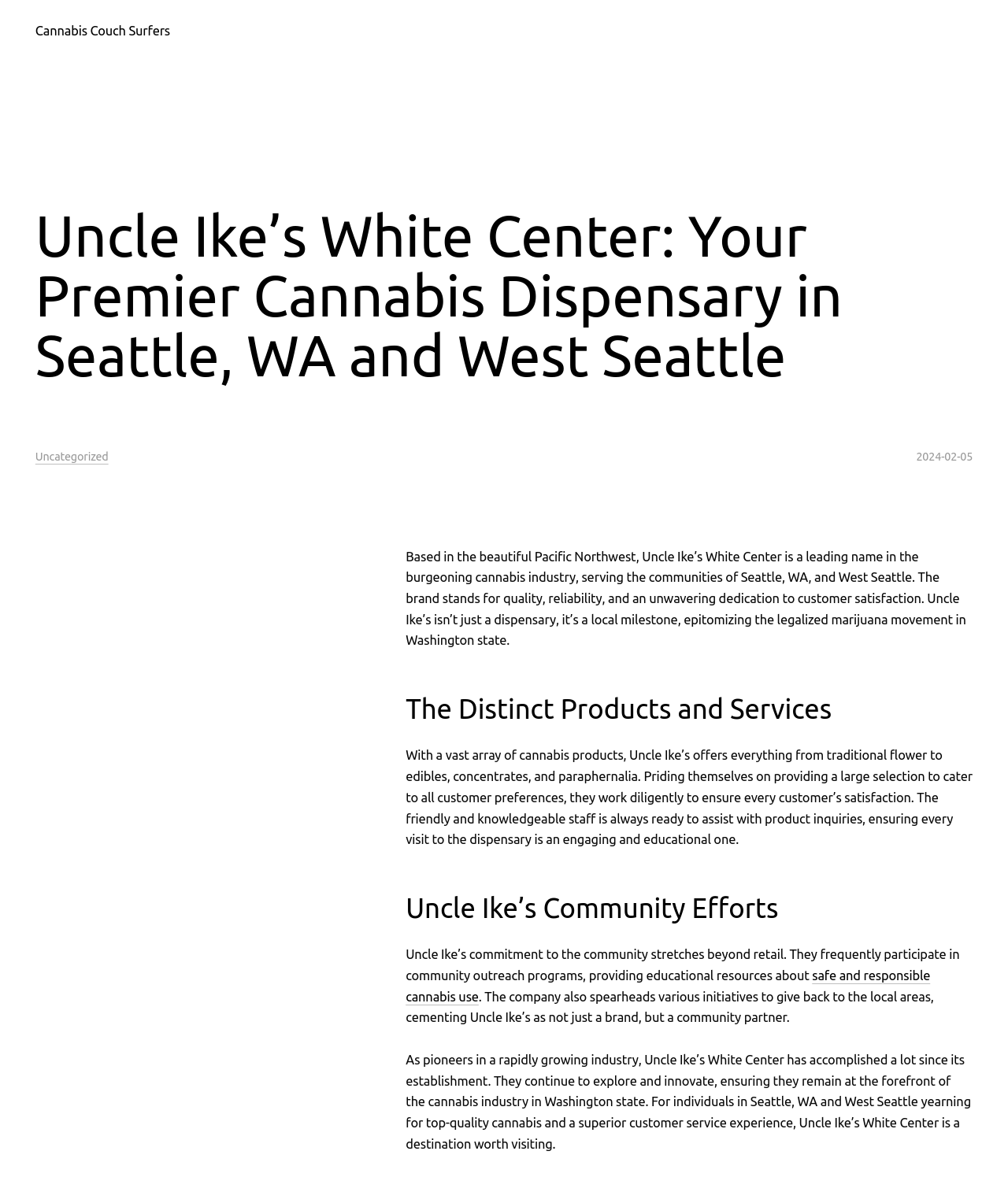Using the information from the screenshot, answer the following question thoroughly:
What is Uncle Ike’s commitment to the community?

According to the webpage, Uncle Ike’s commitment to the community stretches beyond retail, and they frequently participate in community outreach programs, providing educational resources about safe and responsible cannabis use.